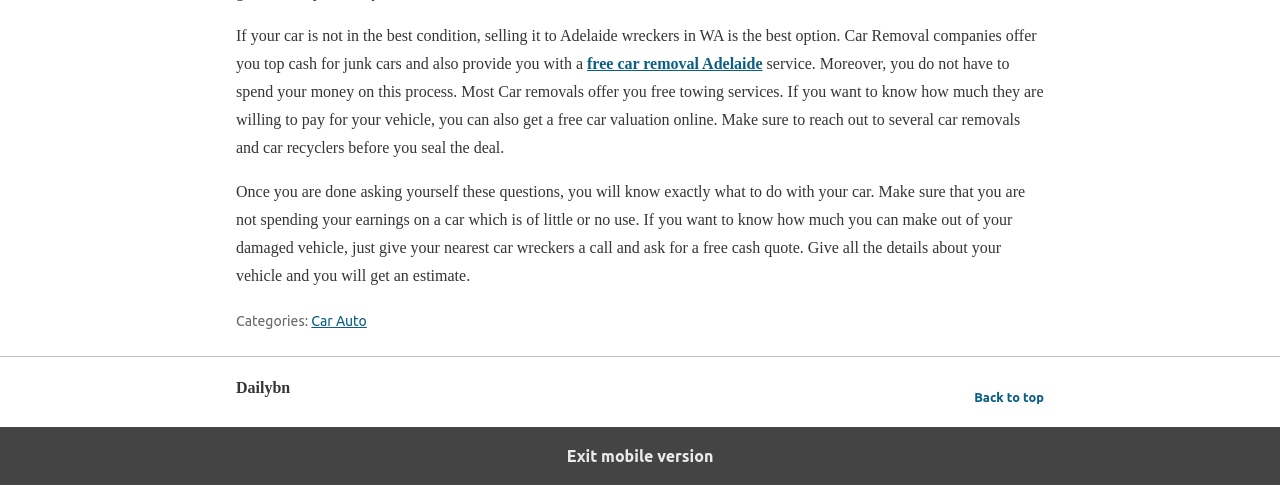What is the purpose of contacting car wreckers?
Provide an in-depth and detailed answer to the question.

Based on the static text element, contacting car wreckers allows you to get a free cash quote for your damaged vehicle, which can help you determine how much you can make from selling it.